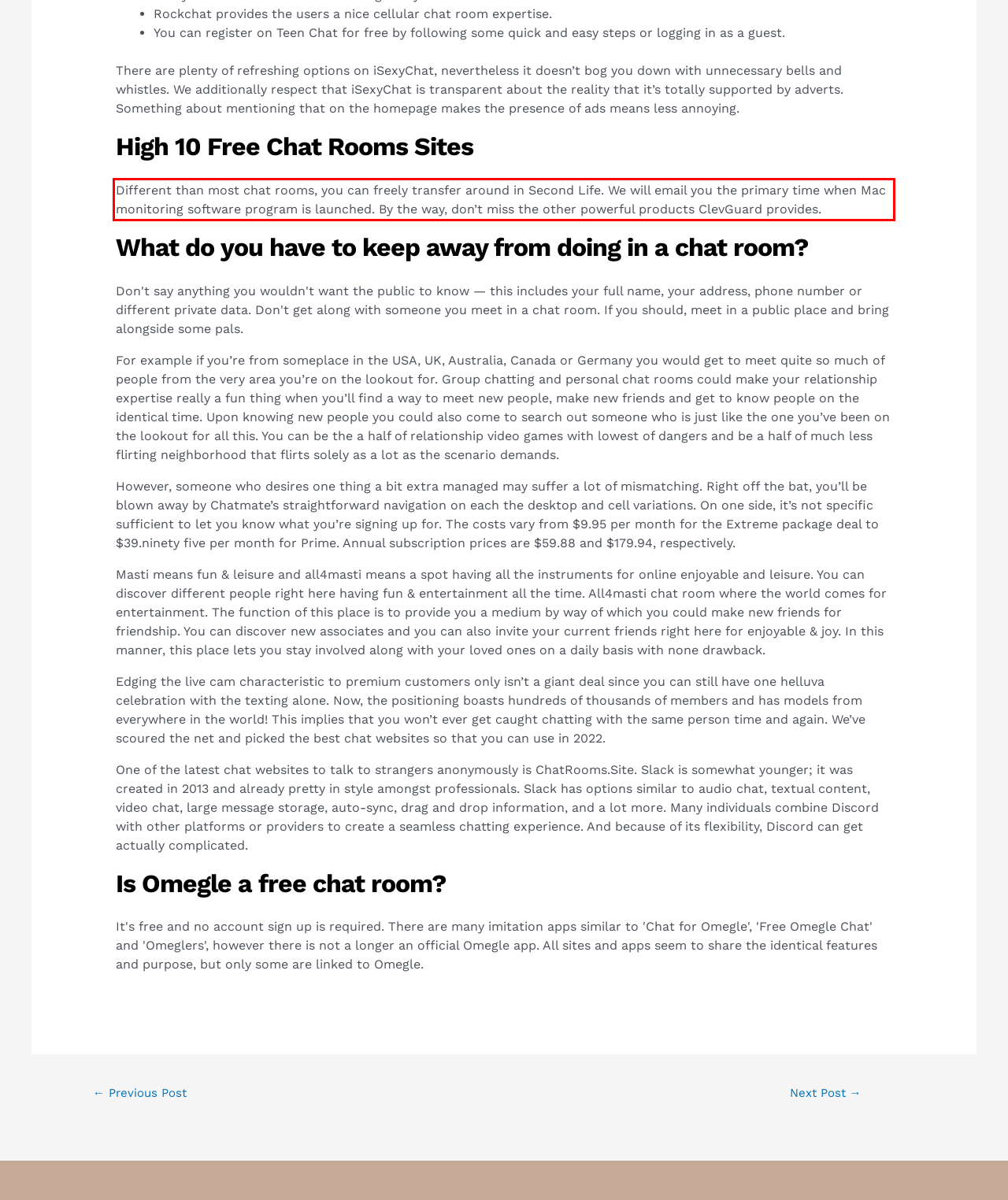Analyze the screenshot of a webpage where a red rectangle is bounding a UI element. Extract and generate the text content within this red bounding box.

Different than most chat rooms, you can freely transfer around in Second Life. We will email you the primary time when Mac monitoring software program is launched. By the way, don’t miss the other powerful products ClevGuard provides.